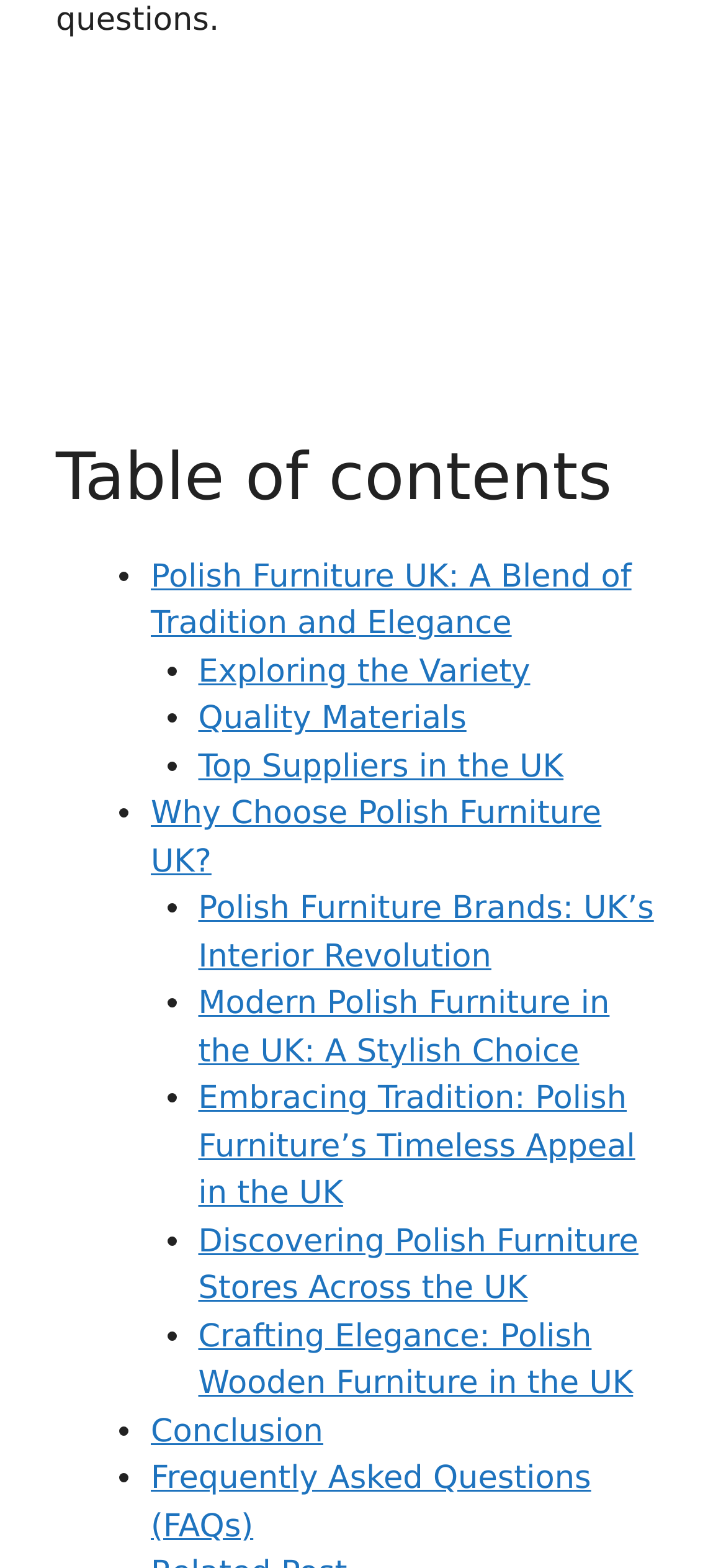Please identify the bounding box coordinates of the element's region that I should click in order to complete the following instruction: "Contact Stephen". The bounding box coordinates consist of four float numbers between 0 and 1, i.e., [left, top, right, bottom].

None